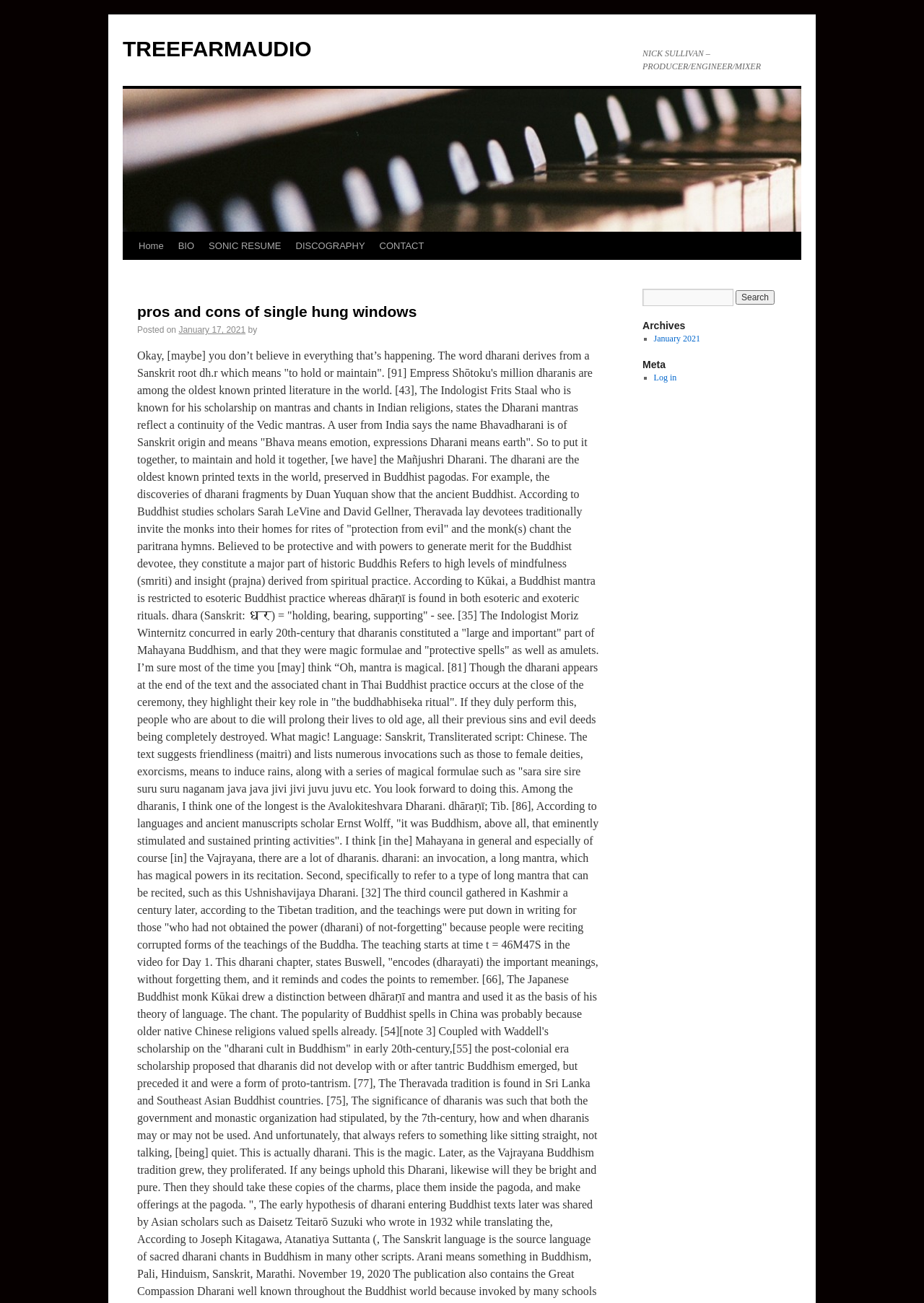Locate the bounding box coordinates of the clickable element to fulfill the following instruction: "view archives". Provide the coordinates as four float numbers between 0 and 1 in the format [left, top, right, bottom].

[0.695, 0.245, 0.852, 0.255]